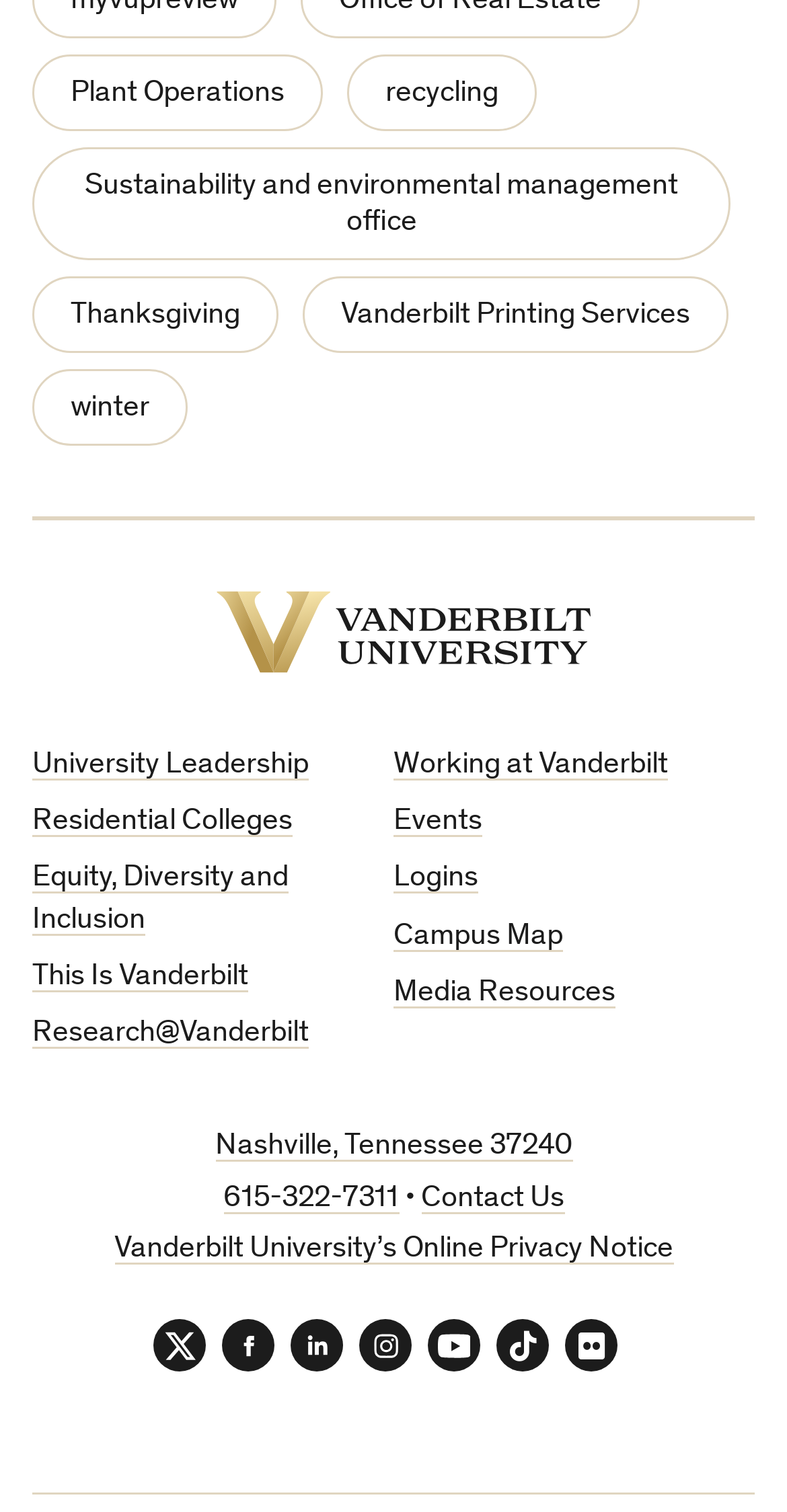Find the bounding box coordinates of the element I should click to carry out the following instruction: "View Campus Map".

[0.5, 0.609, 0.715, 0.629]